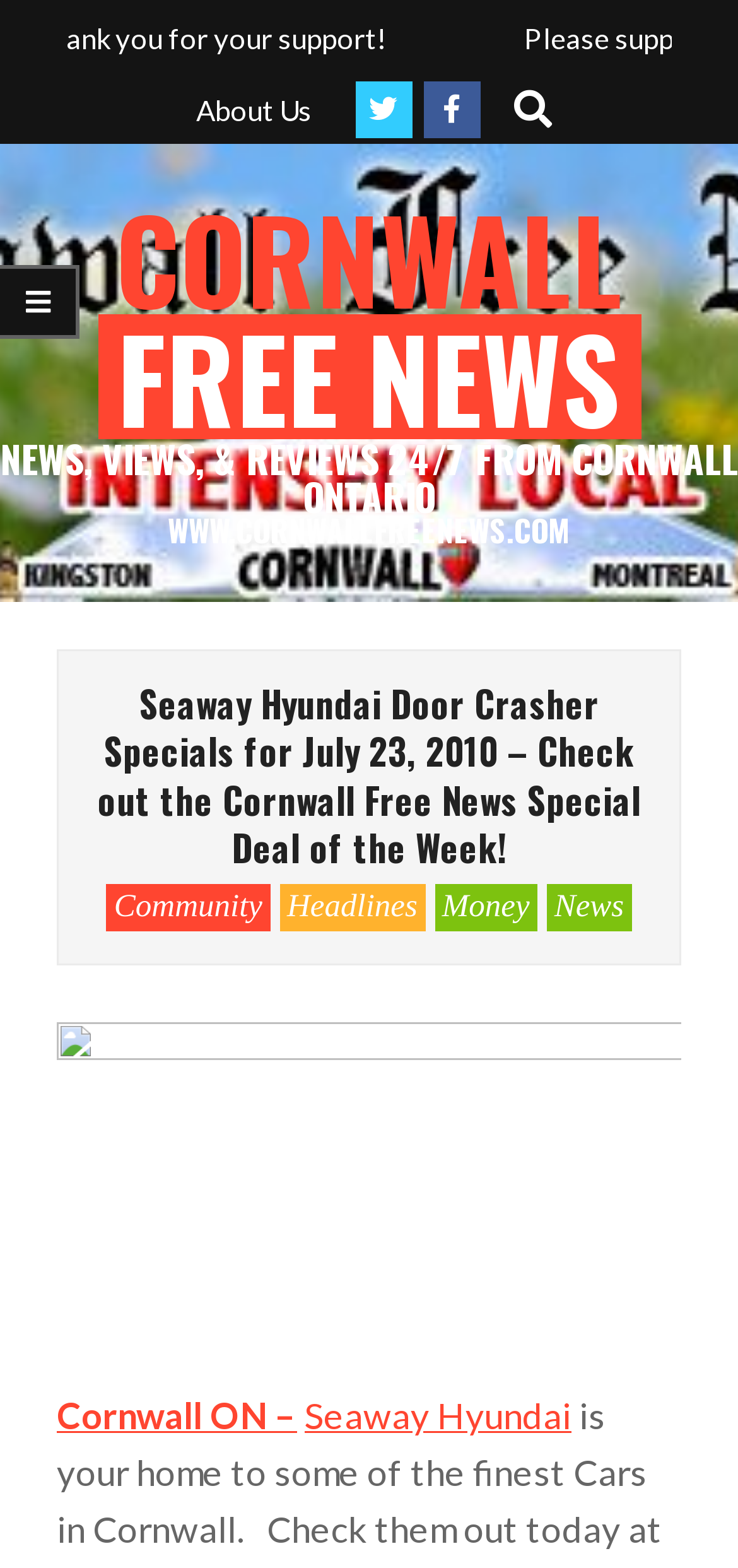Specify the bounding box coordinates of the region I need to click to perform the following instruction: "Click the link to Community Legal Education Ontario". The coordinates must be four float numbers in the range of 0 to 1, i.e., [left, top, right, bottom].

None